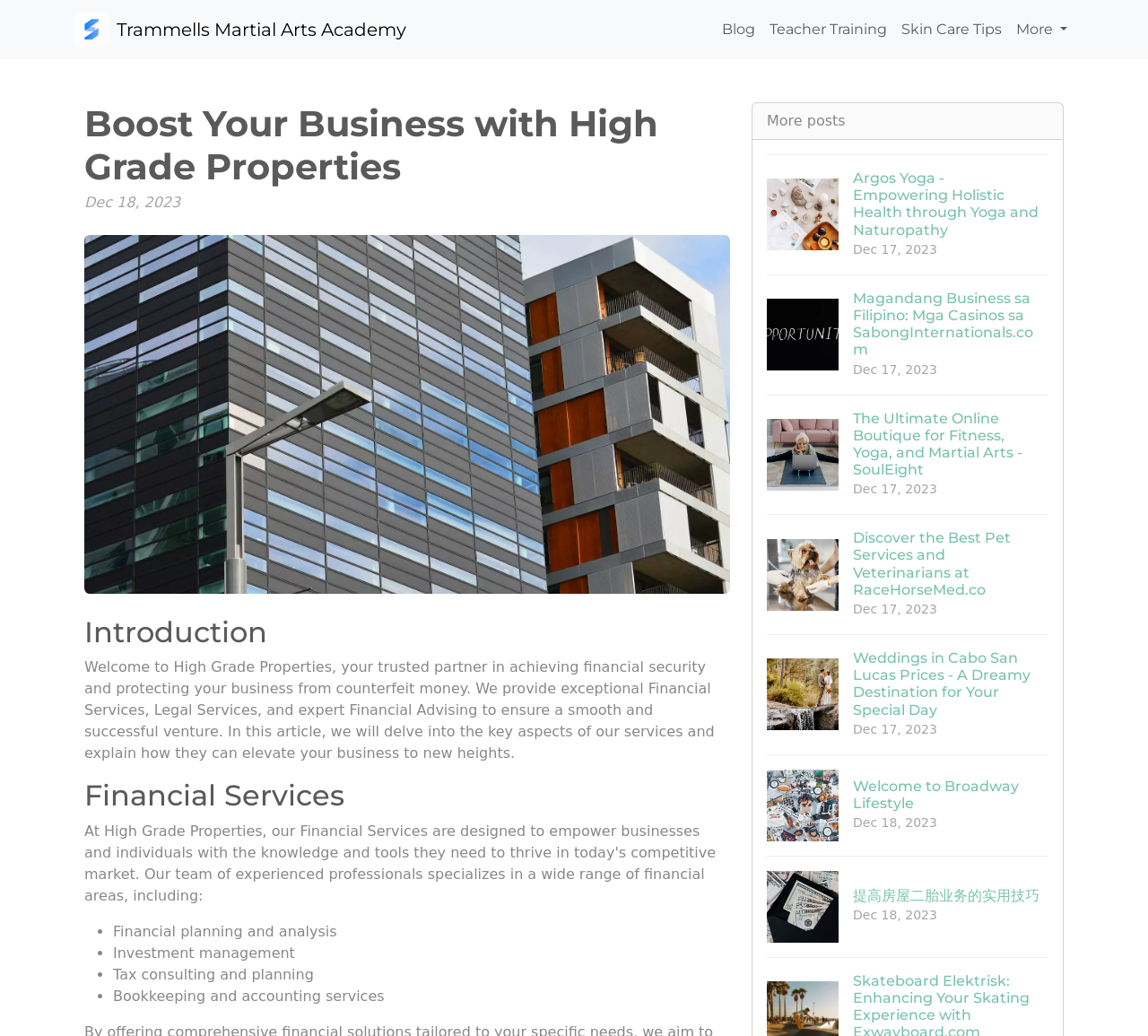Use a single word or phrase to answer the question:
What is the main topic of this webpage?

Financial Services